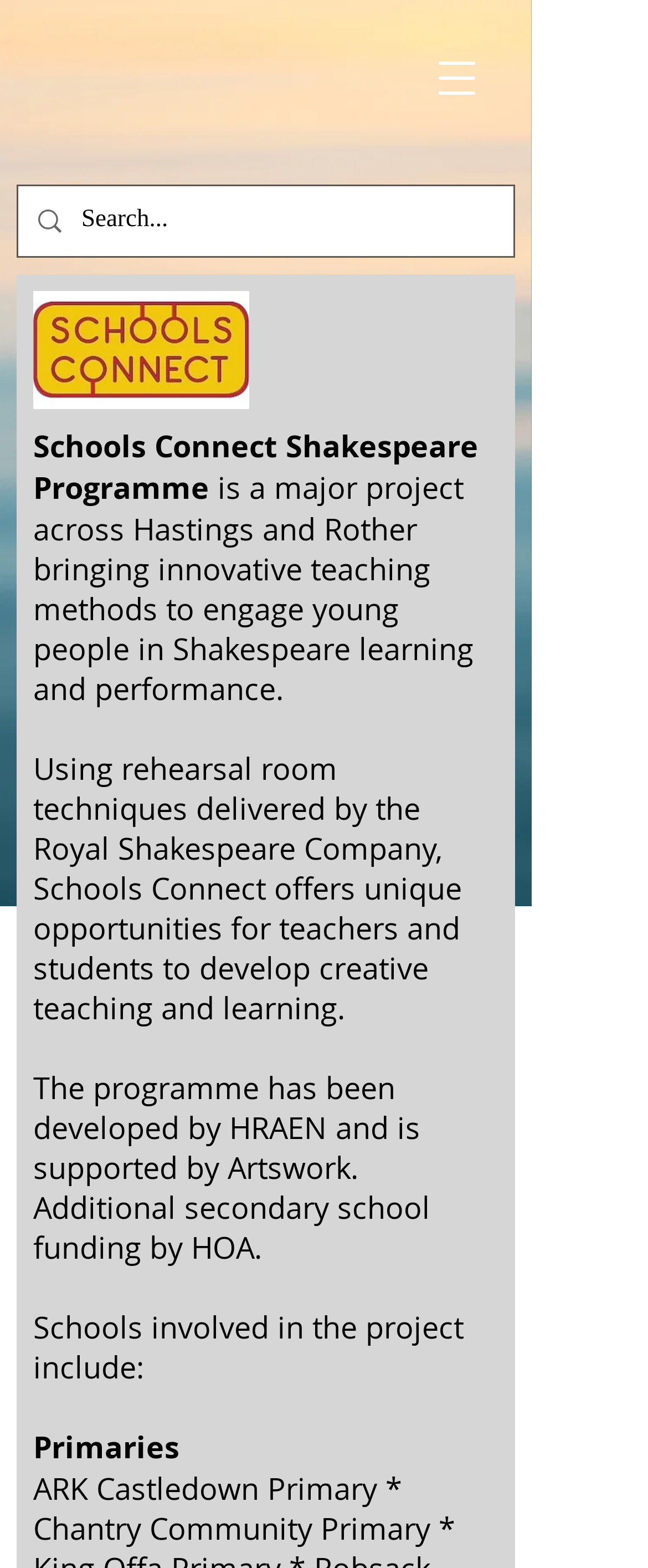Who supports the programme?
Based on the screenshot, give a detailed explanation to answer the question.

I found the answer by reading the text 'The programme has been developed by HRAEN and is supported by Artswork.' which is a StaticText element on the webpage, indicating the supporters of the programme.